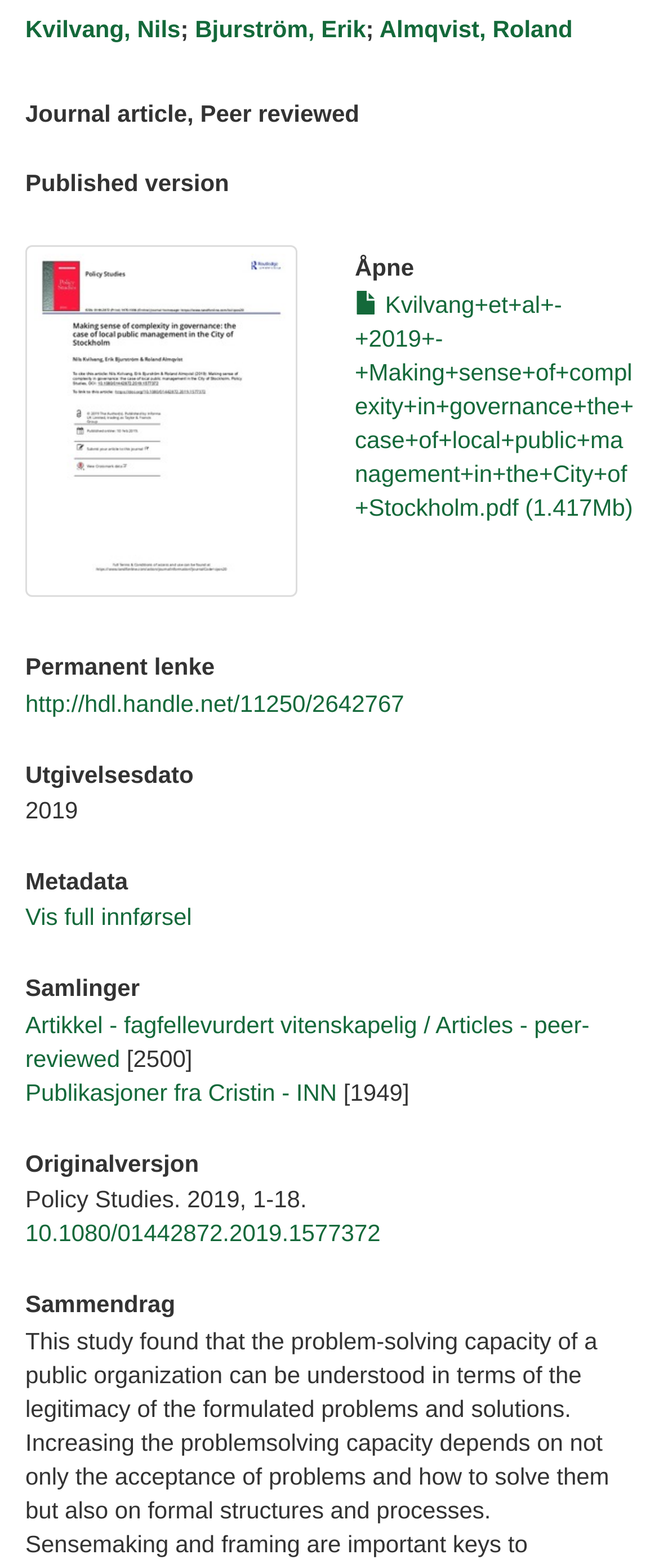Find the UI element described as: "Ben Lincoln" and predict its bounding box coordinates. Ensure the coordinates are four float numbers between 0 and 1, [left, top, right, bottom].

None